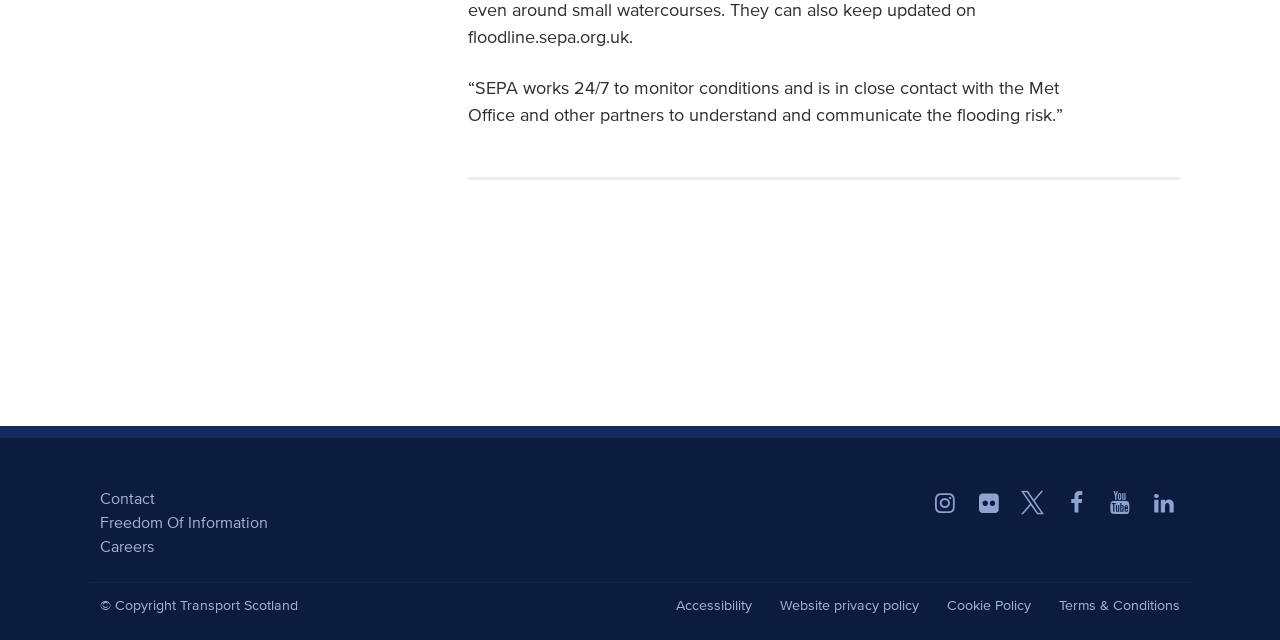Provide a brief response in the form of a single word or phrase:
What is the main topic of the webpage?

SEPA